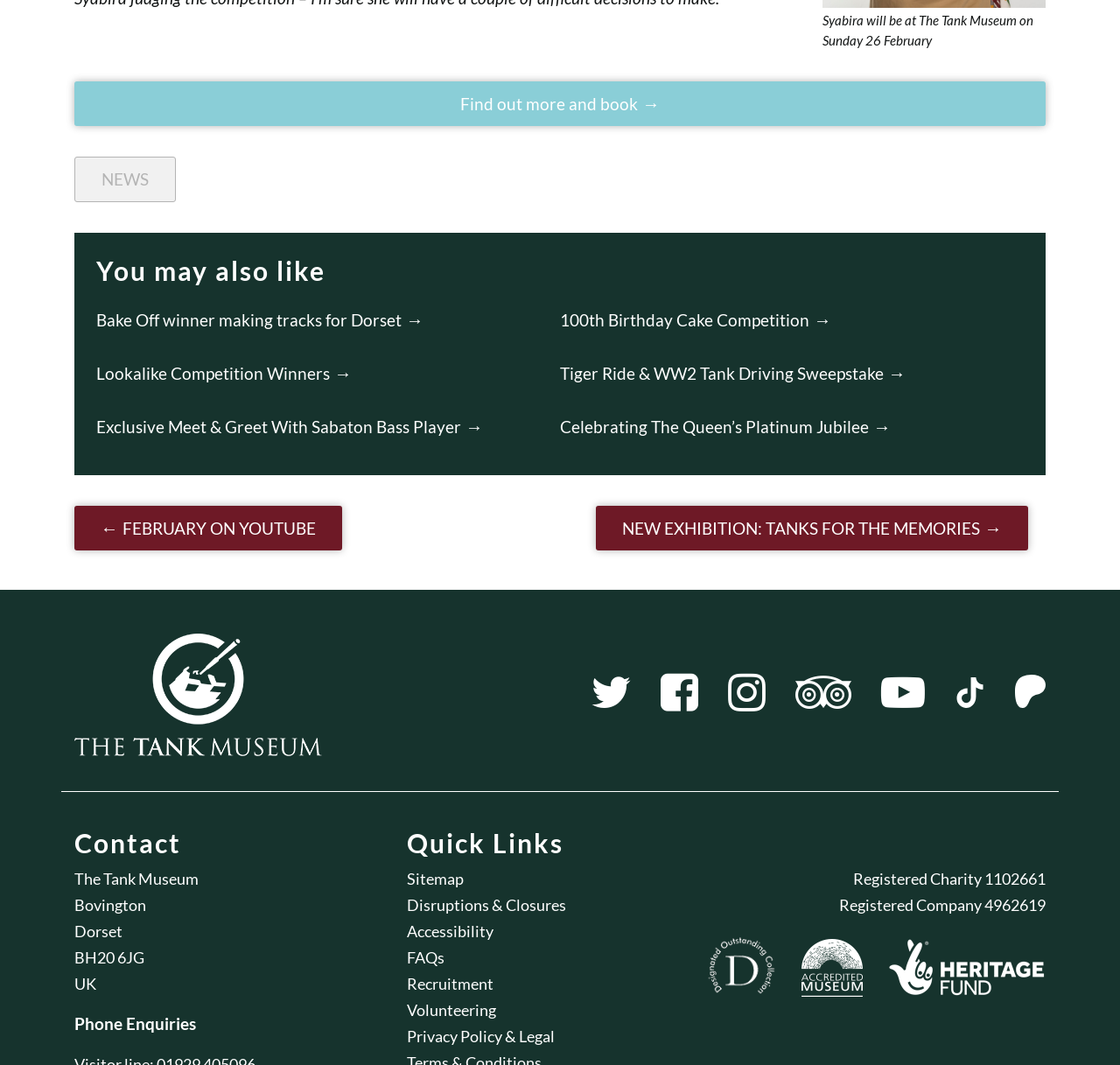Please find and report the bounding box coordinates of the element to click in order to perform the following action: "Read news". The coordinates should be expressed as four float numbers between 0 and 1, in the format [left, top, right, bottom].

[0.066, 0.147, 0.157, 0.189]